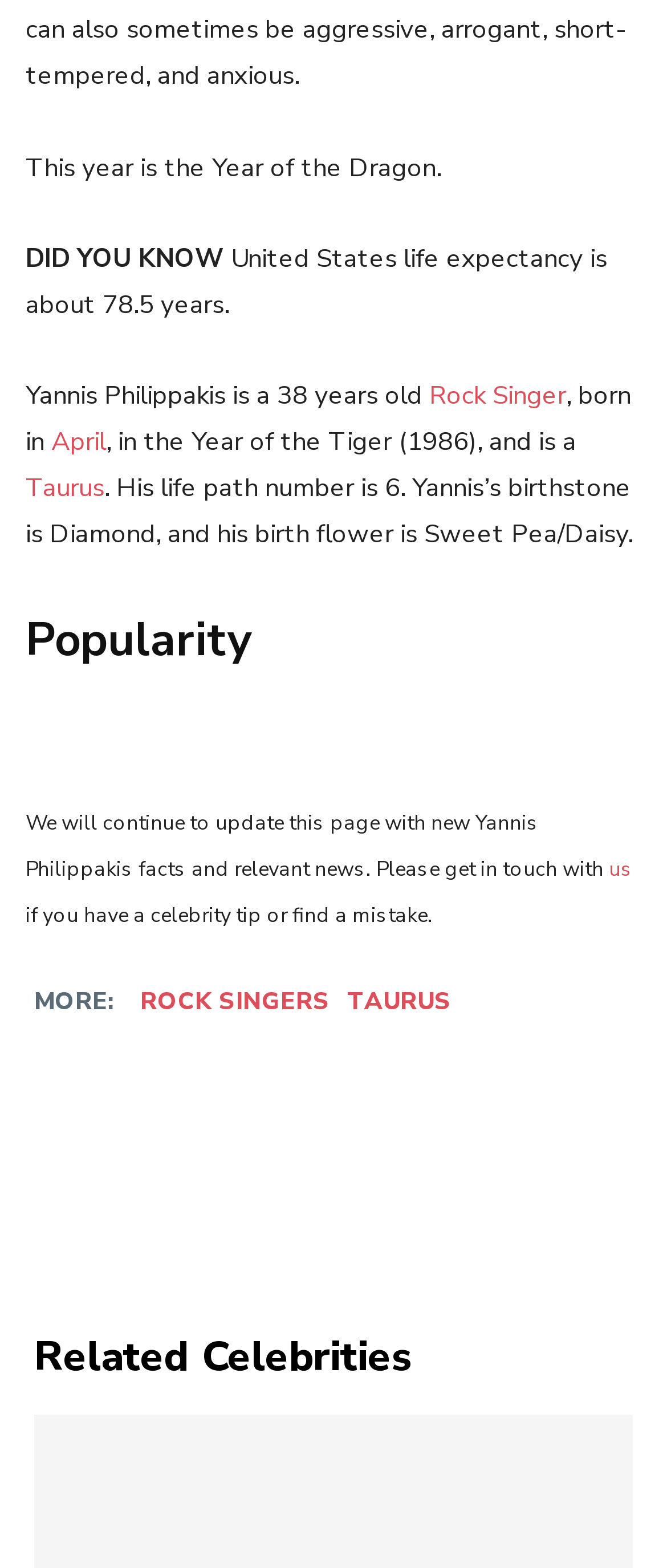Please identify the bounding box coordinates of the element on the webpage that should be clicked to follow this instruction: "Get in touch with us". The bounding box coordinates should be given as four float numbers between 0 and 1, formatted as [left, top, right, bottom].

[0.913, 0.546, 0.949, 0.563]